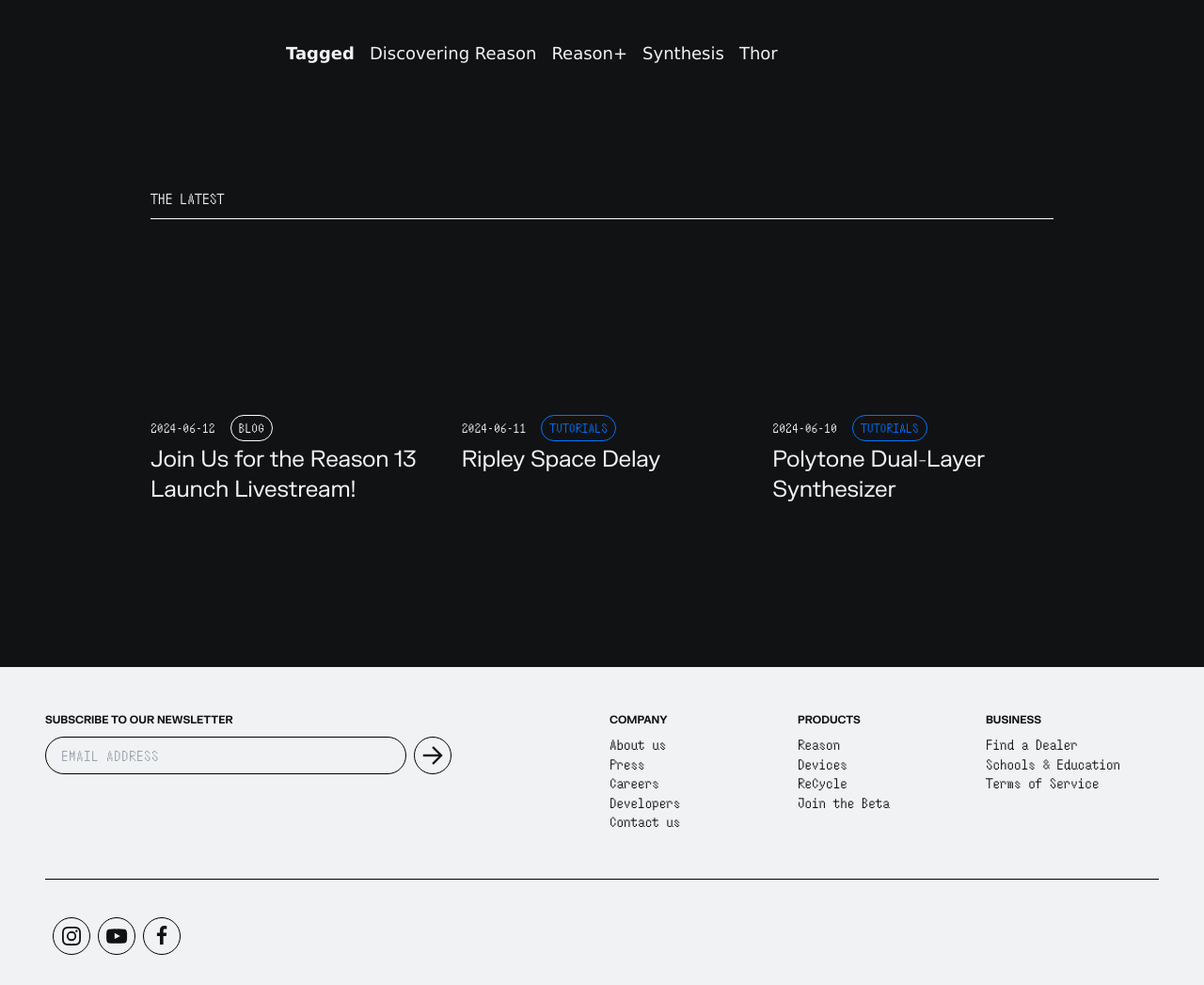Identify the bounding box coordinates of the specific part of the webpage to click to complete this instruction: "Subscribe to the newsletter".

[0.038, 0.724, 0.193, 0.739]